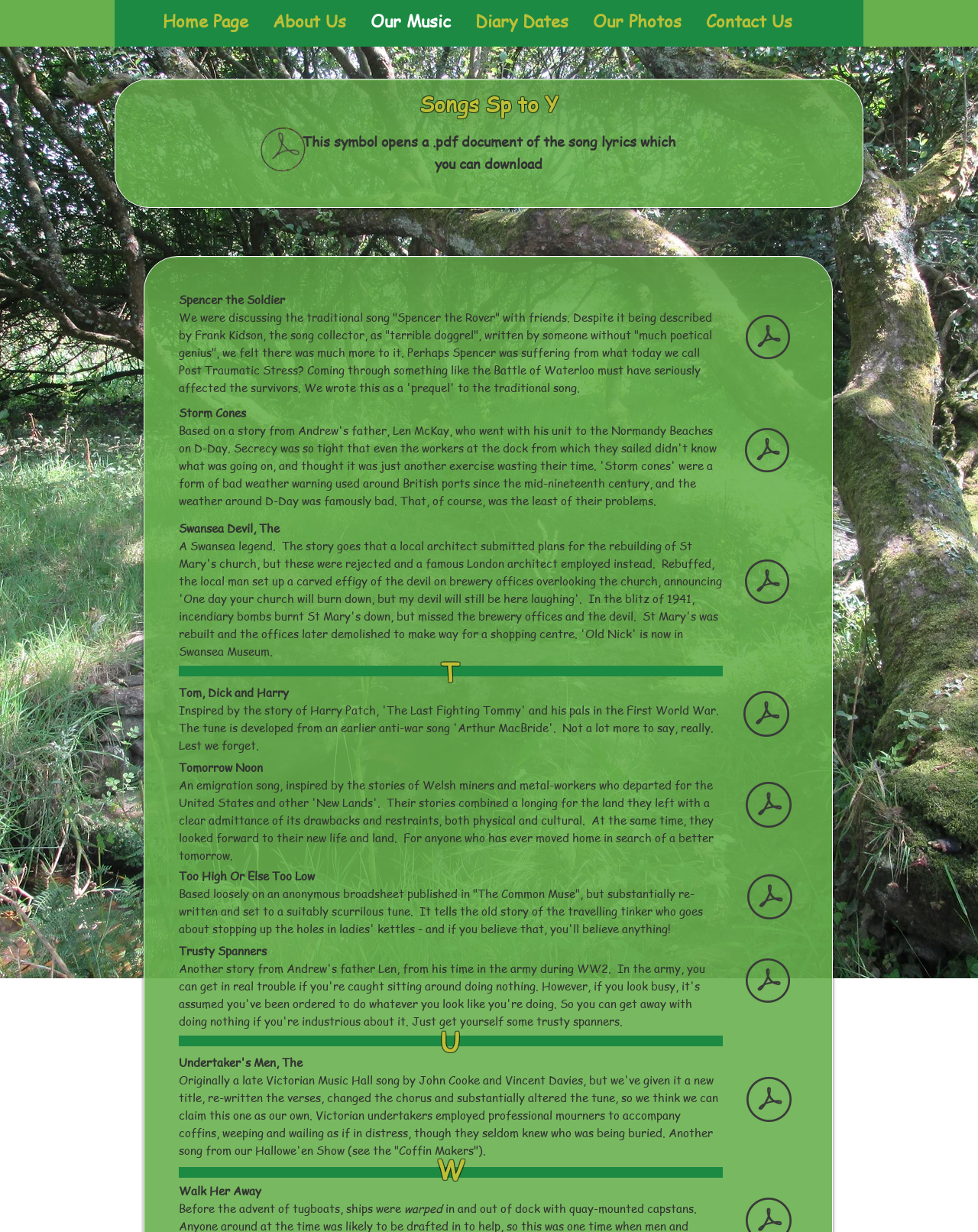What type of content is on this webpage?
Using the visual information, reply with a single word or short phrase.

Songs